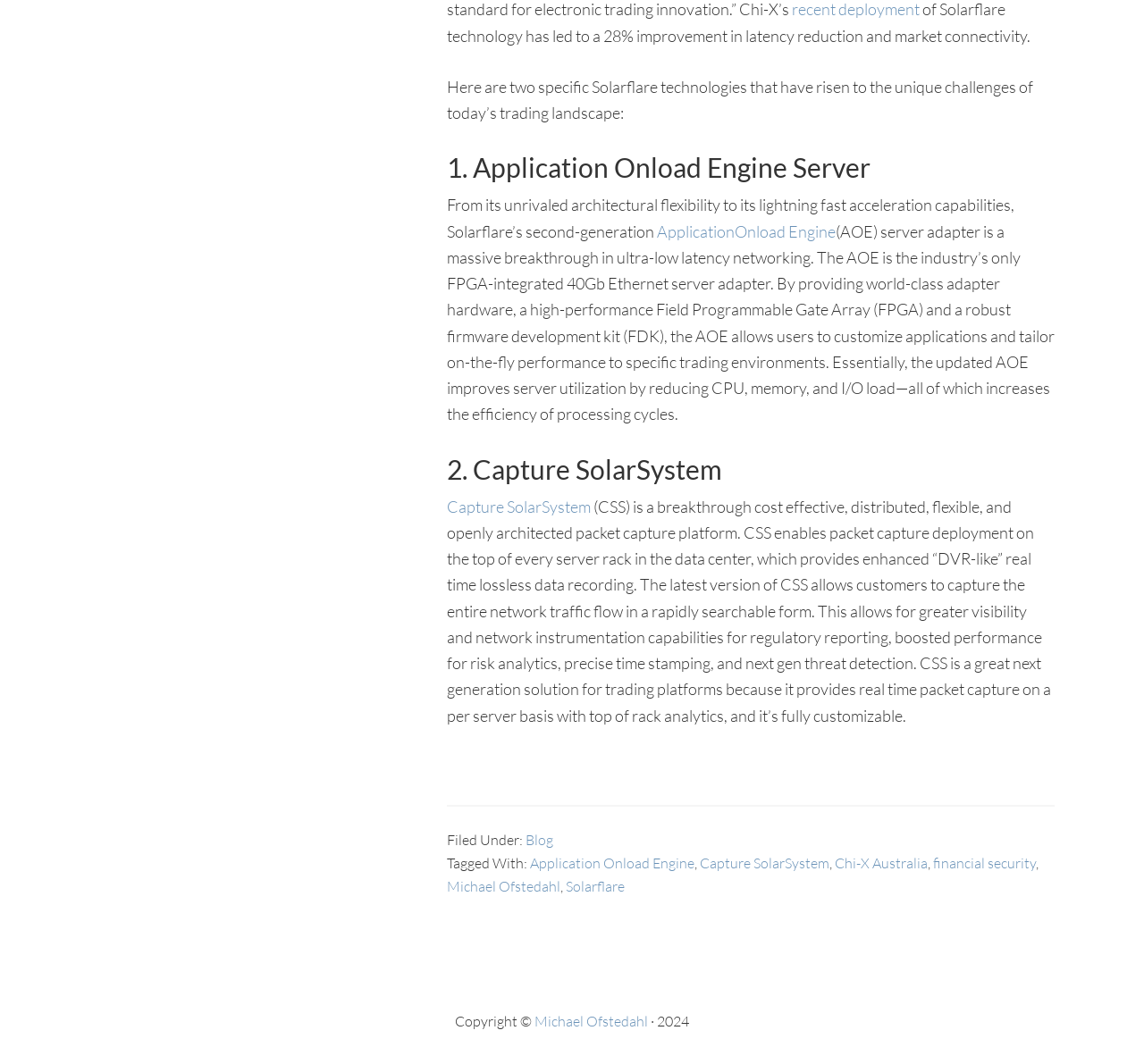Please identify the bounding box coordinates of the clickable element to fulfill the following instruction: "Click on Application Onload Engine link". The coordinates should be four float numbers between 0 and 1, i.e., [left, top, right, bottom].

[0.574, 0.208, 0.73, 0.226]